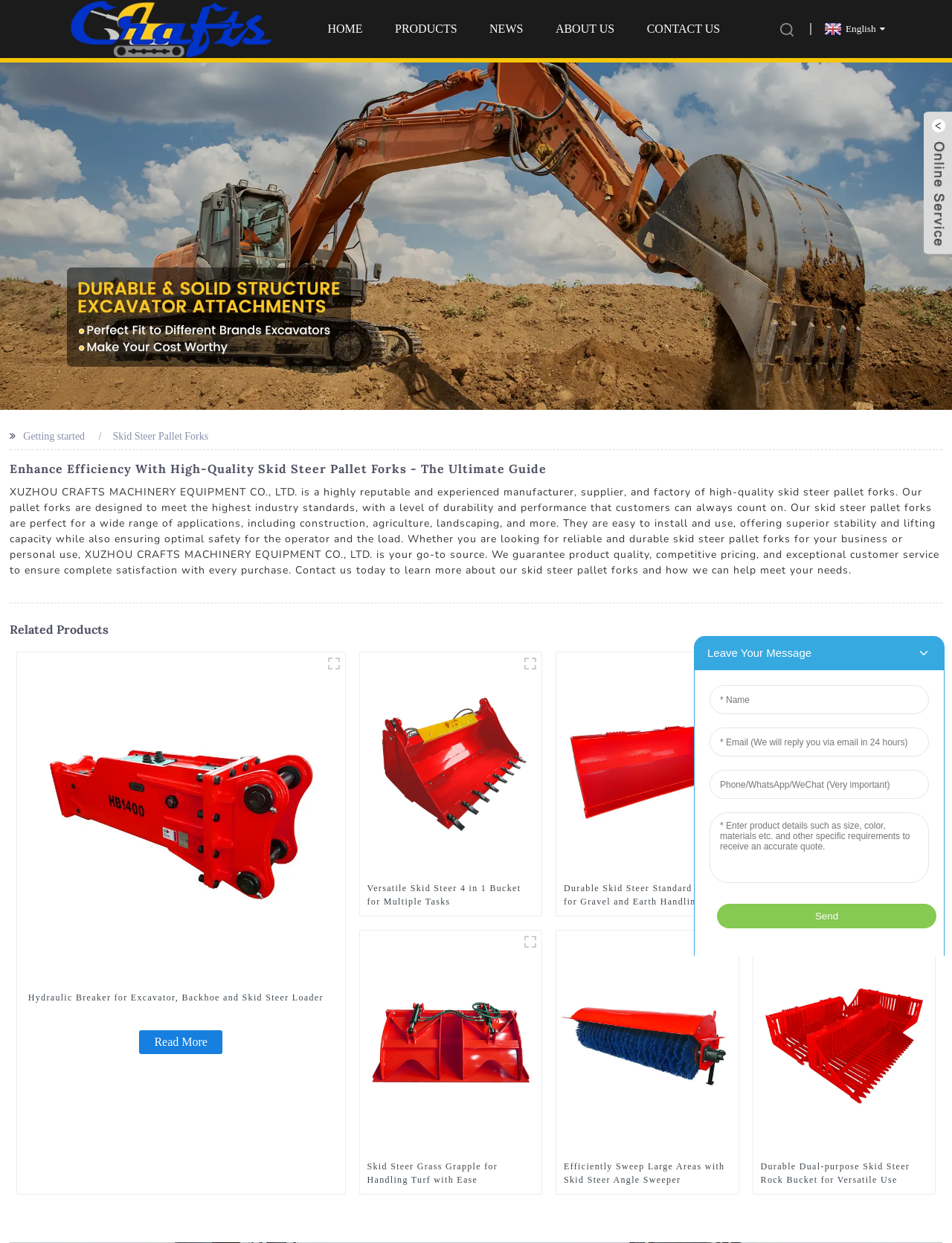Find the bounding box coordinates for the area that should be clicked to accomplish the instruction: "Learn about Skid Steer Pick Up Broom for Easy Sweeping and Debris Collection".

[0.799, 0.709, 0.974, 0.73]